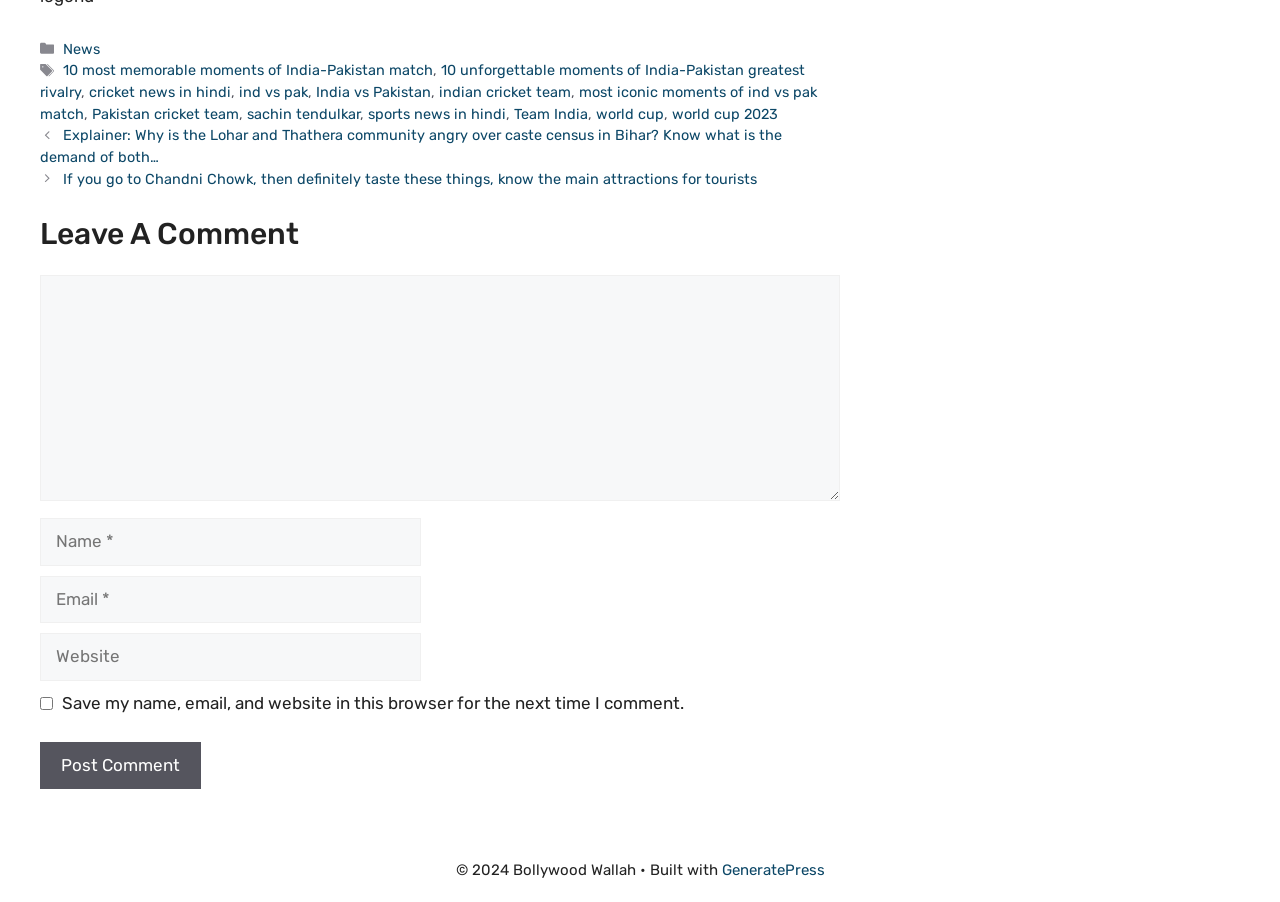Provide a short answer using a single word or phrase for the following question: 
What is the purpose of the checkbox 'Save my name, email, and website in this browser for the next time I comment'?

To save user information